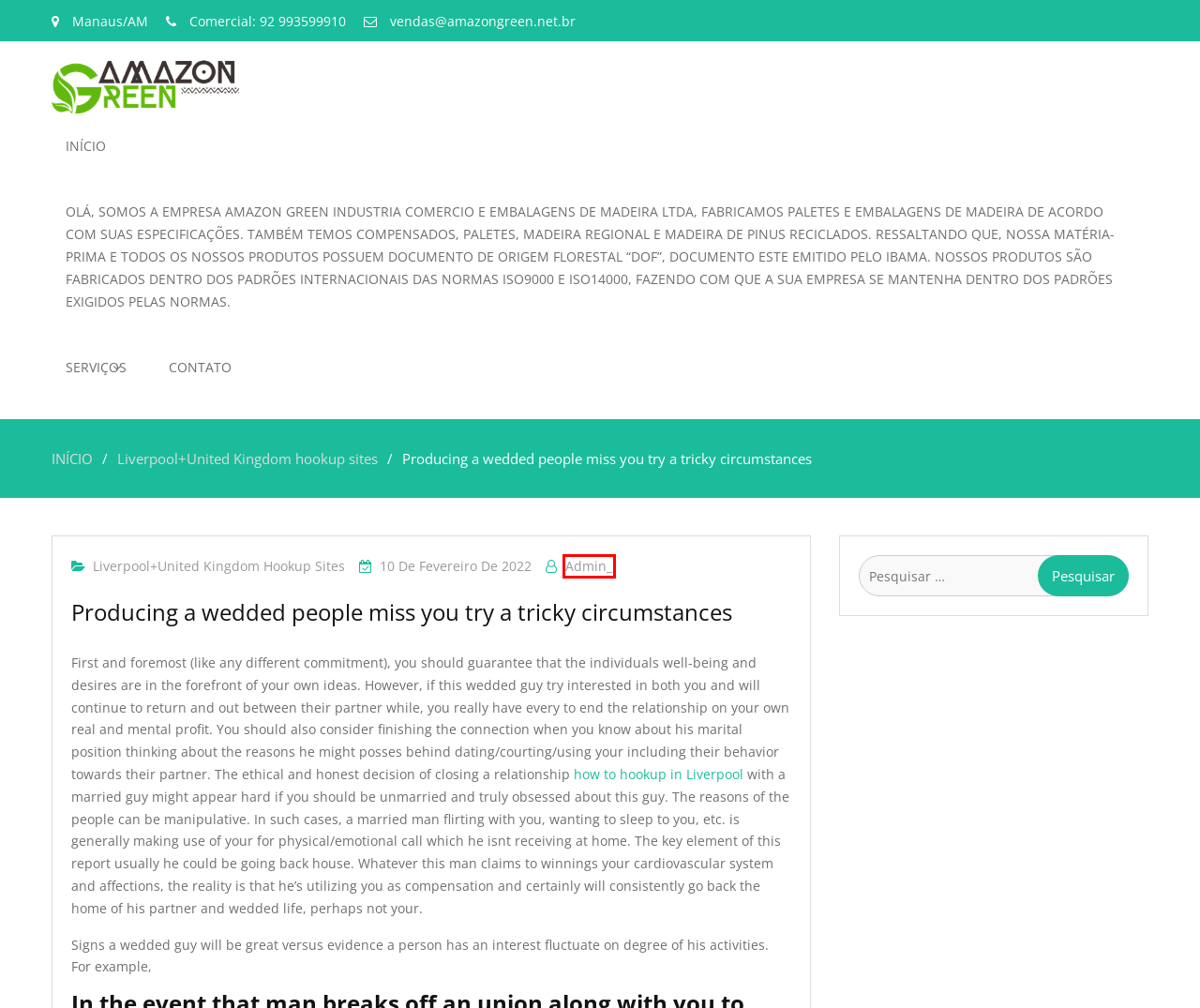Analyze the given webpage screenshot and identify the UI element within the red bounding box. Select the webpage description that best matches what you expect the new webpage to look like after clicking the element. Here are the candidates:
A. 3. You will probably generate most sacrifices if the matrimony is to keep going – AMAZON GREEN
B. Liverpool+United Kingdom hookup sites – AMAZON GREEN
C. AMAZON GREEN – PALLETS
D. Find Best Local Hookup in Liverpool , United Kingdom
E. Logo Design and Graphic Design services, a Branding Company - ProDesigns
F. Contato – AMAZON GREEN
G. Sobre – AMAZON GREEN
H. admin_ – AMAZON GREEN

H